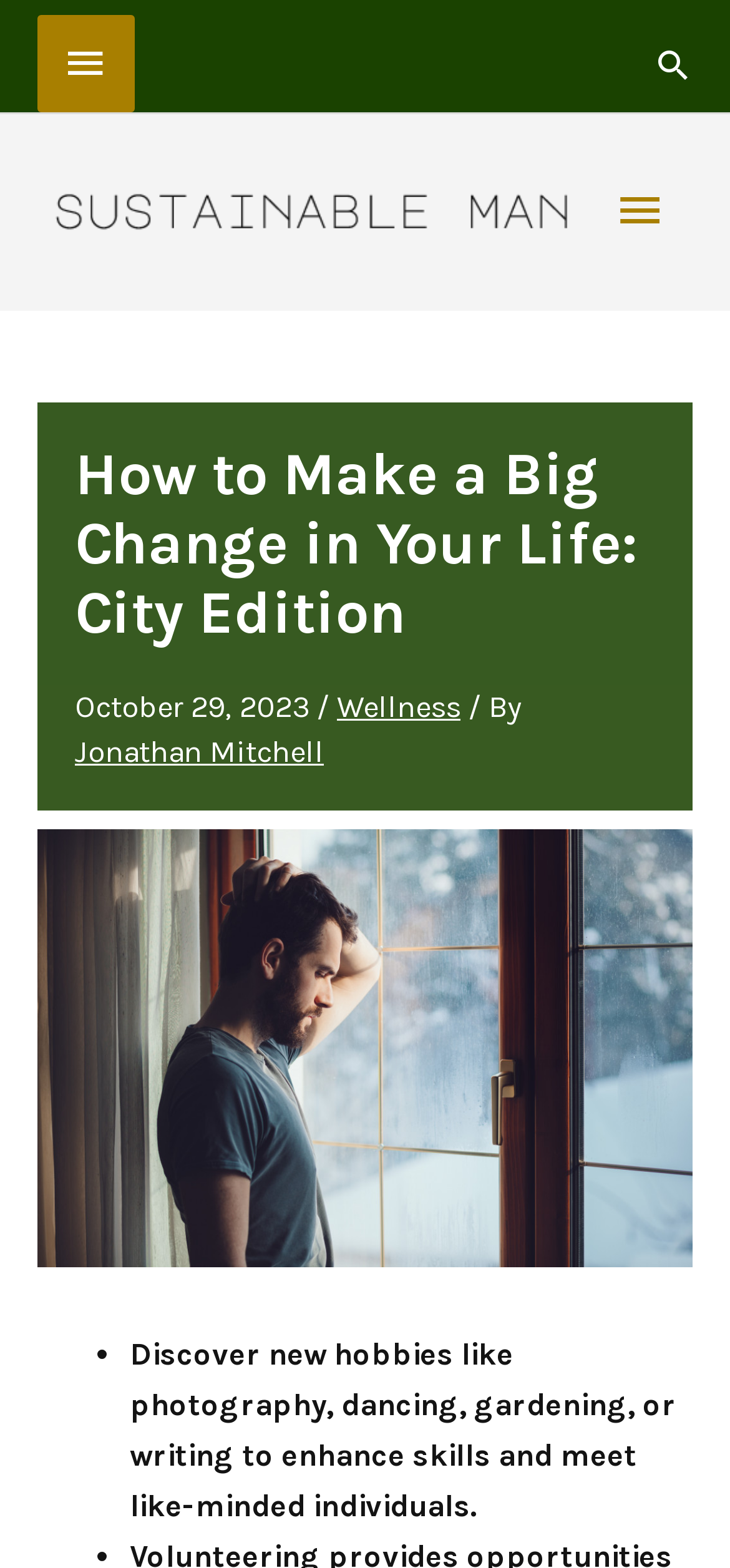Provide the bounding box coordinates of the HTML element this sentence describes: "Wellness".

[0.462, 0.439, 0.631, 0.462]